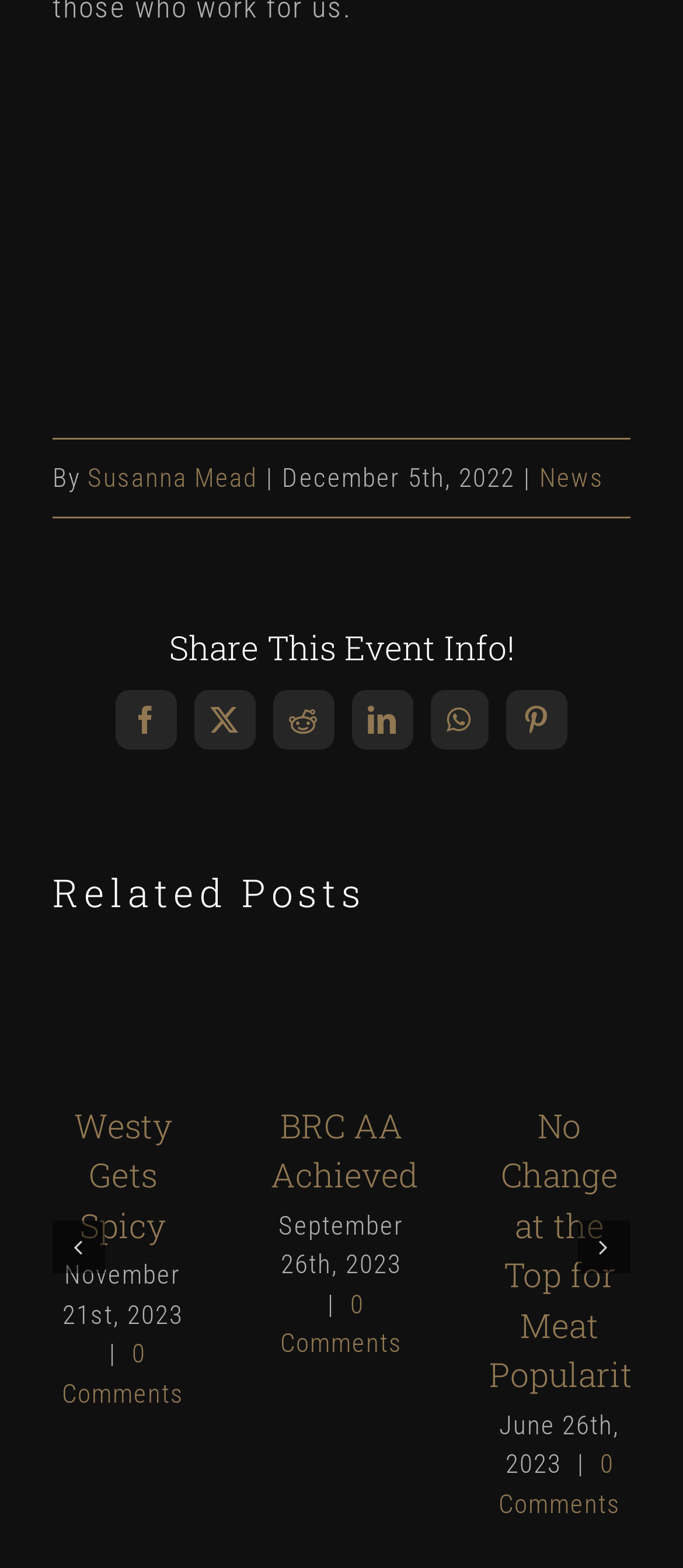Identify and provide the bounding box coordinates of the UI element described: "BRC AA Achieved". The coordinates should be formatted as [left, top, right, bottom], with each number being a float between 0 and 1.

[0.397, 0.704, 0.612, 0.763]